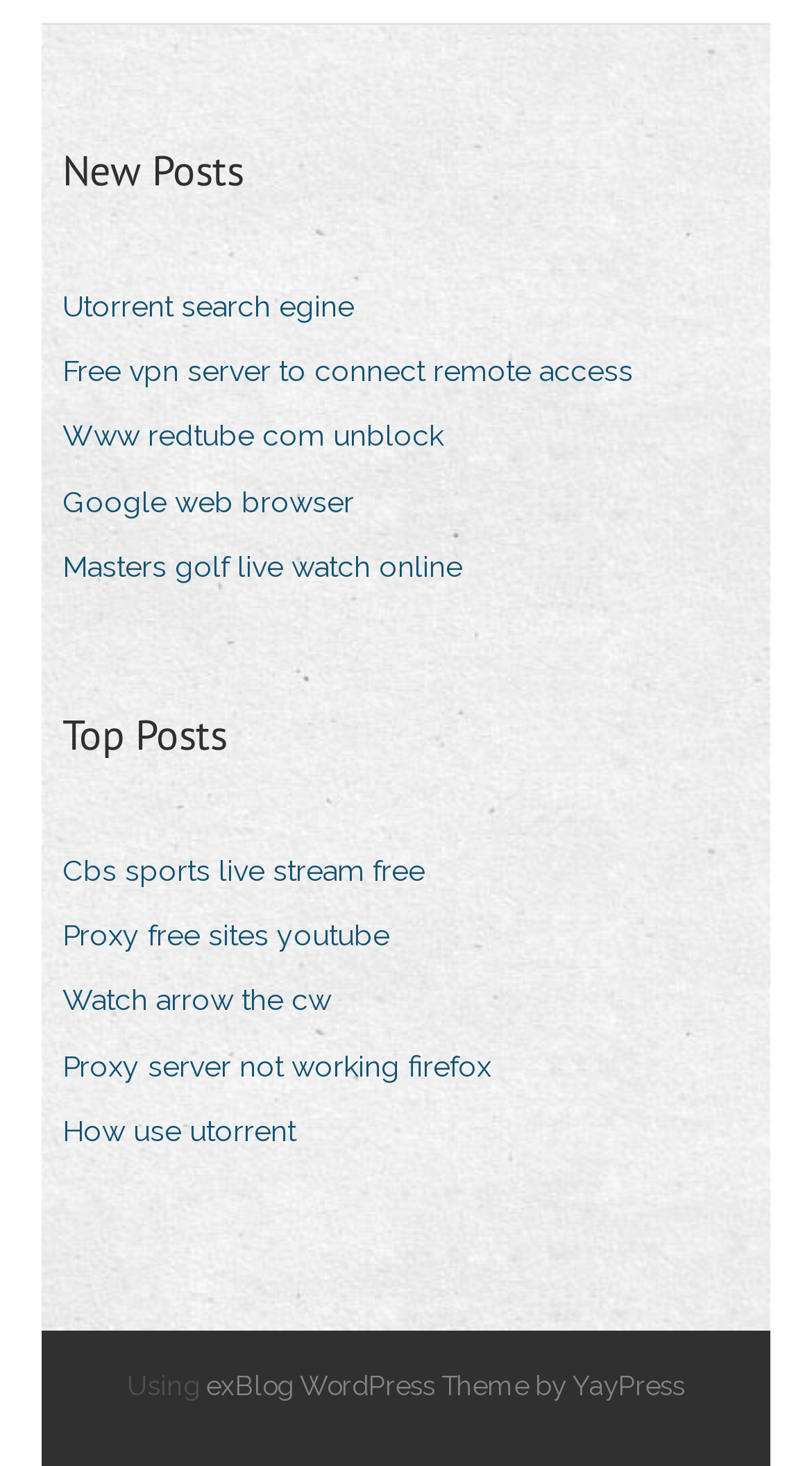What is the theme of the blog?
Using the image as a reference, give a one-word or short phrase answer.

exBlog WordPress Theme